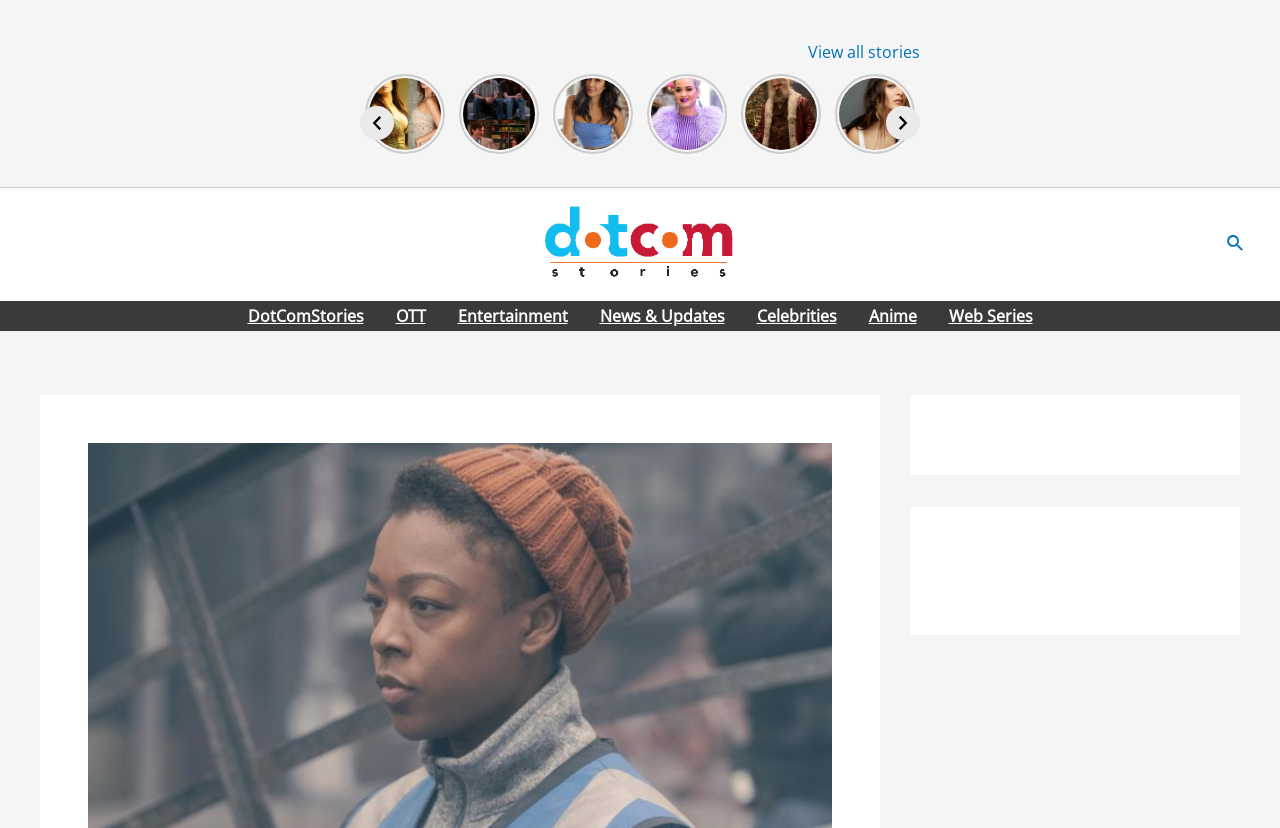Bounding box coordinates should be provided in the format (top-left x, top-left y, bottom-right x, bottom-right y) with all values between 0 and 1. Identify the bounding box for this UI element: parent_node: View all stories aria-label="Previous"

[0.281, 0.128, 0.308, 0.169]